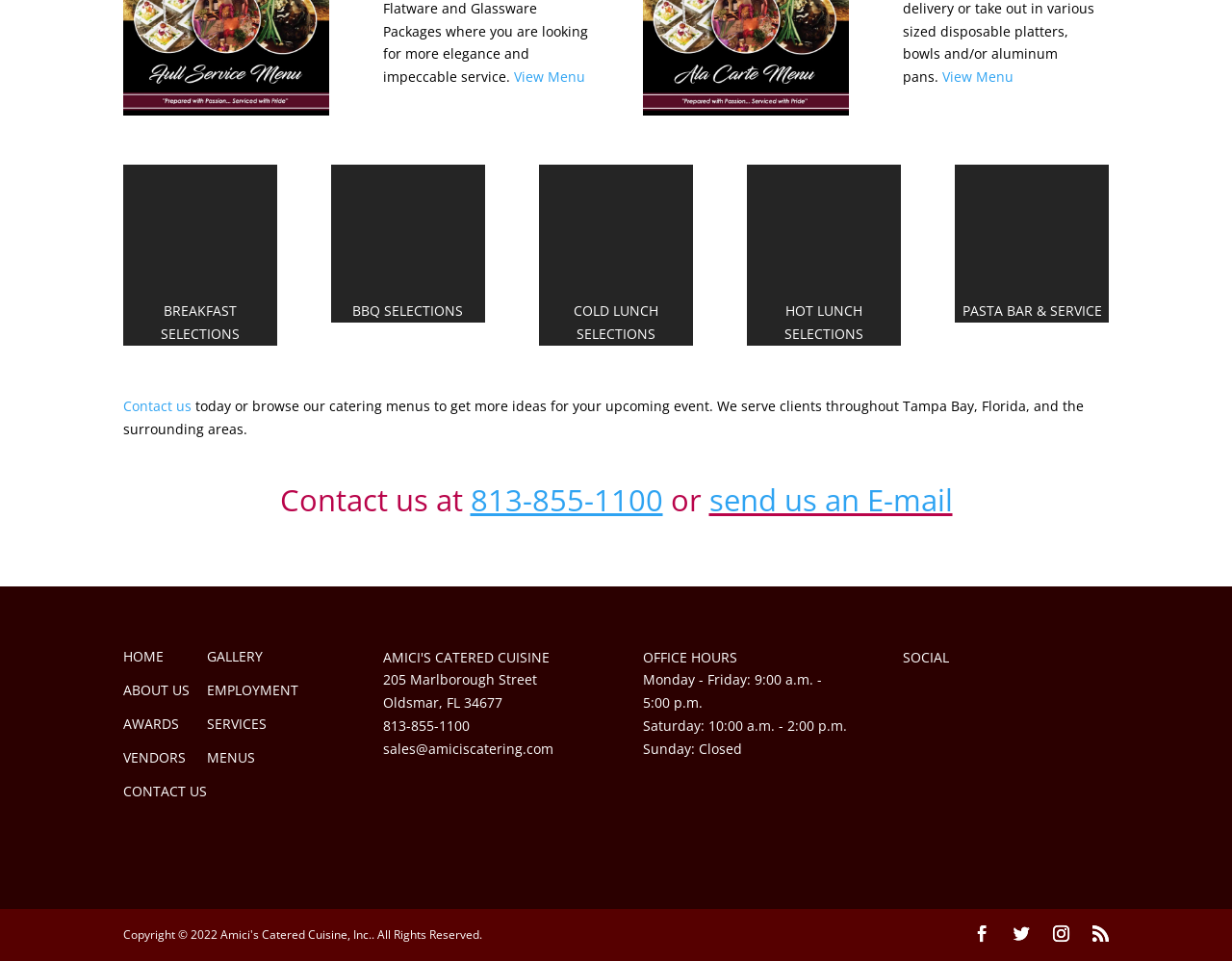Extract the bounding box coordinates for the UI element described as: "SERVICES".

[0.168, 0.743, 0.216, 0.762]